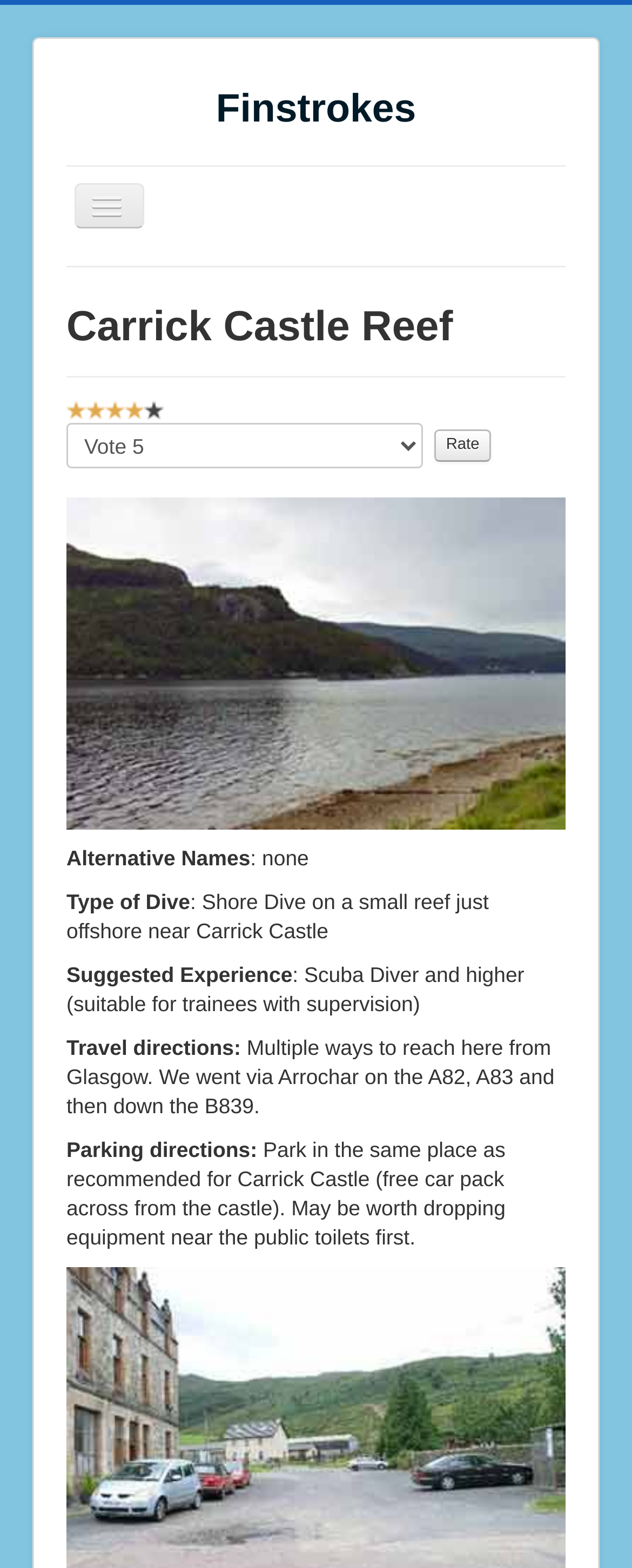What is the user rating of Carrick Castle Reef?
Using the information from the image, give a concise answer in one word or a short phrase.

4/5